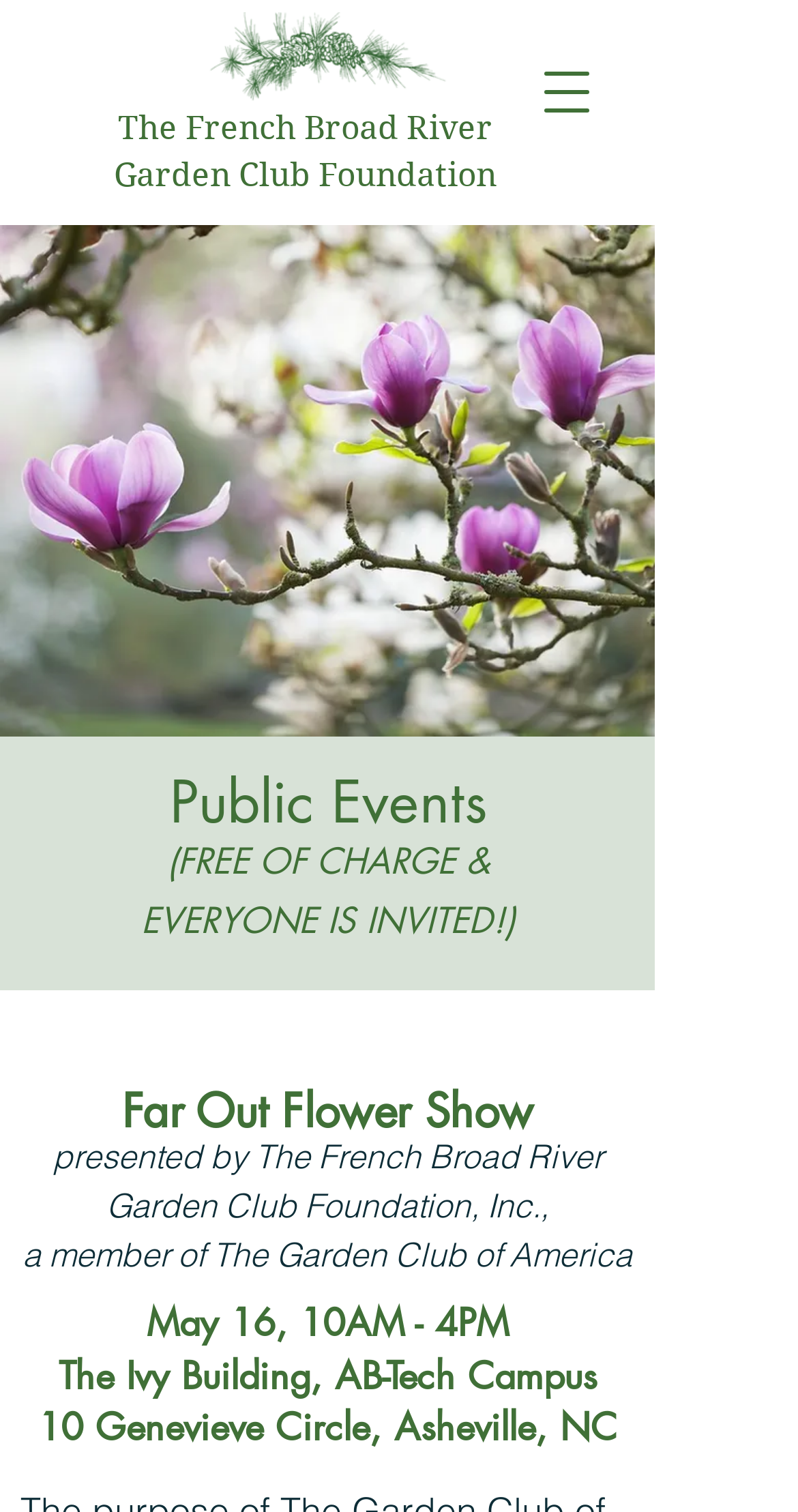Extract the primary headline from the webpage and present its text.

The French Broad River Garden Club Foundation